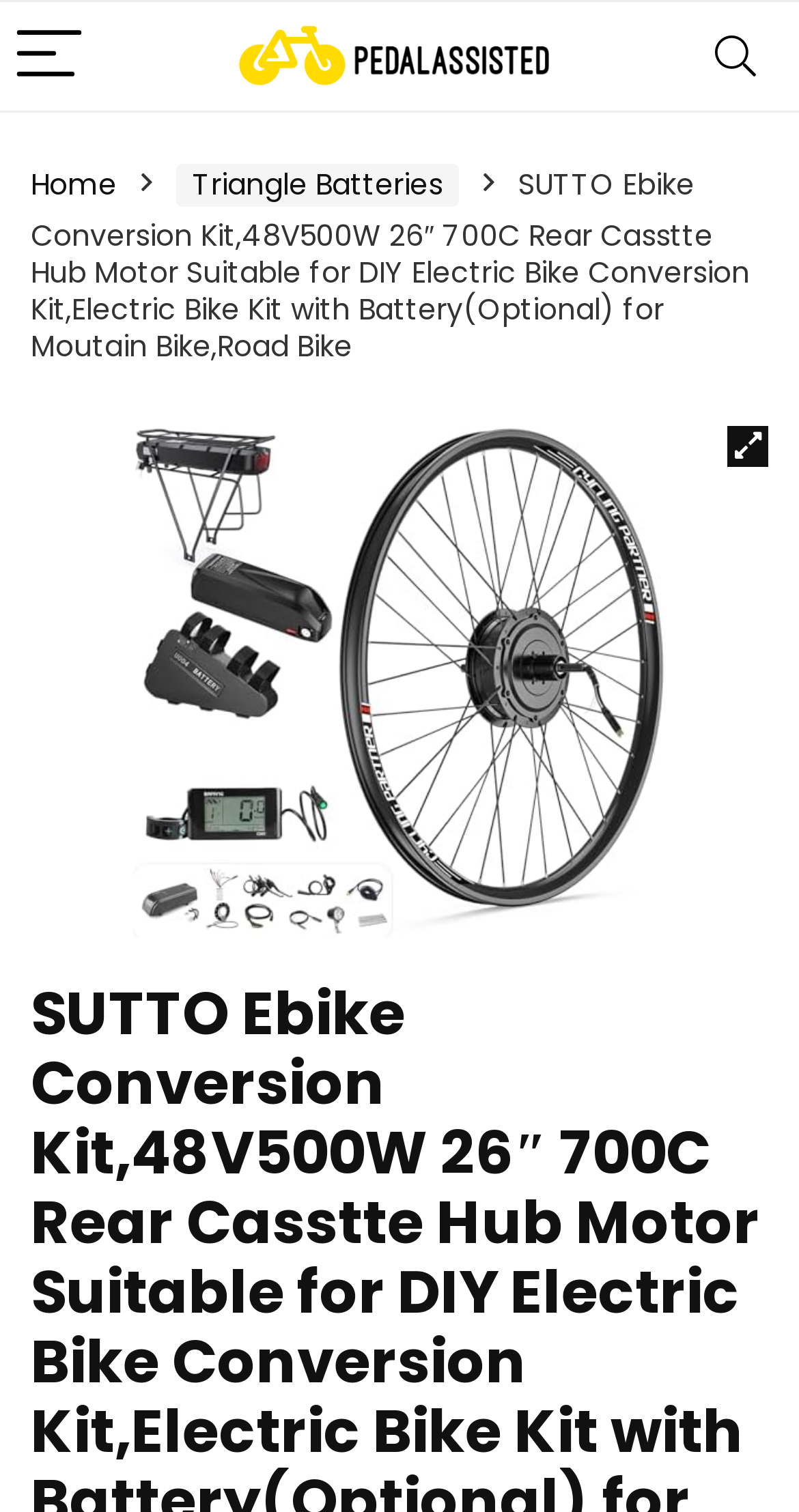Provide your answer in a single word or phrase: 
What is the purpose of the product?

DIY Electric Bike Conversion Kit